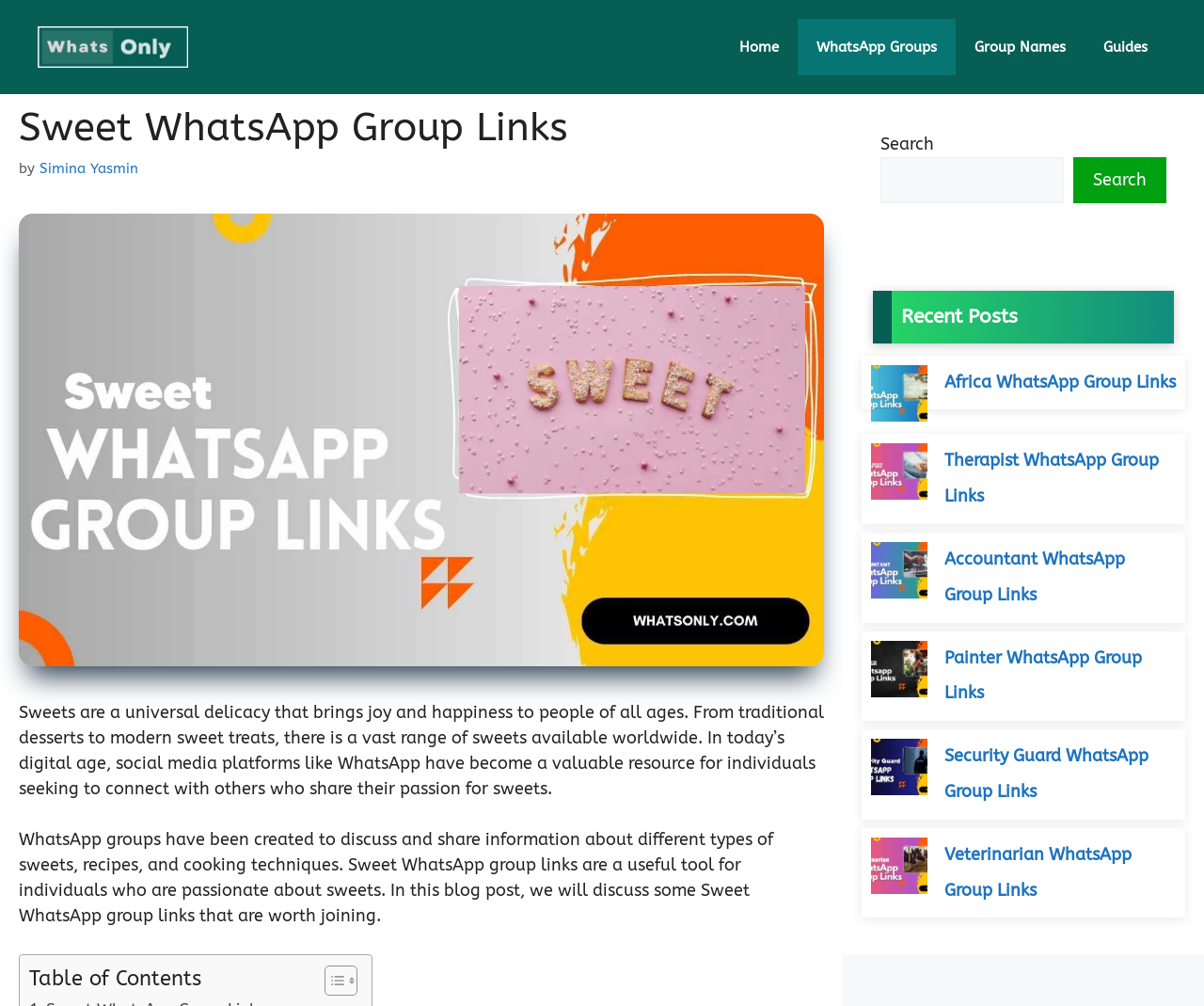Find the bounding box coordinates of the element to click in order to complete the given instruction: "Explore the 'Guides' section."

[0.901, 0.019, 0.969, 0.075]